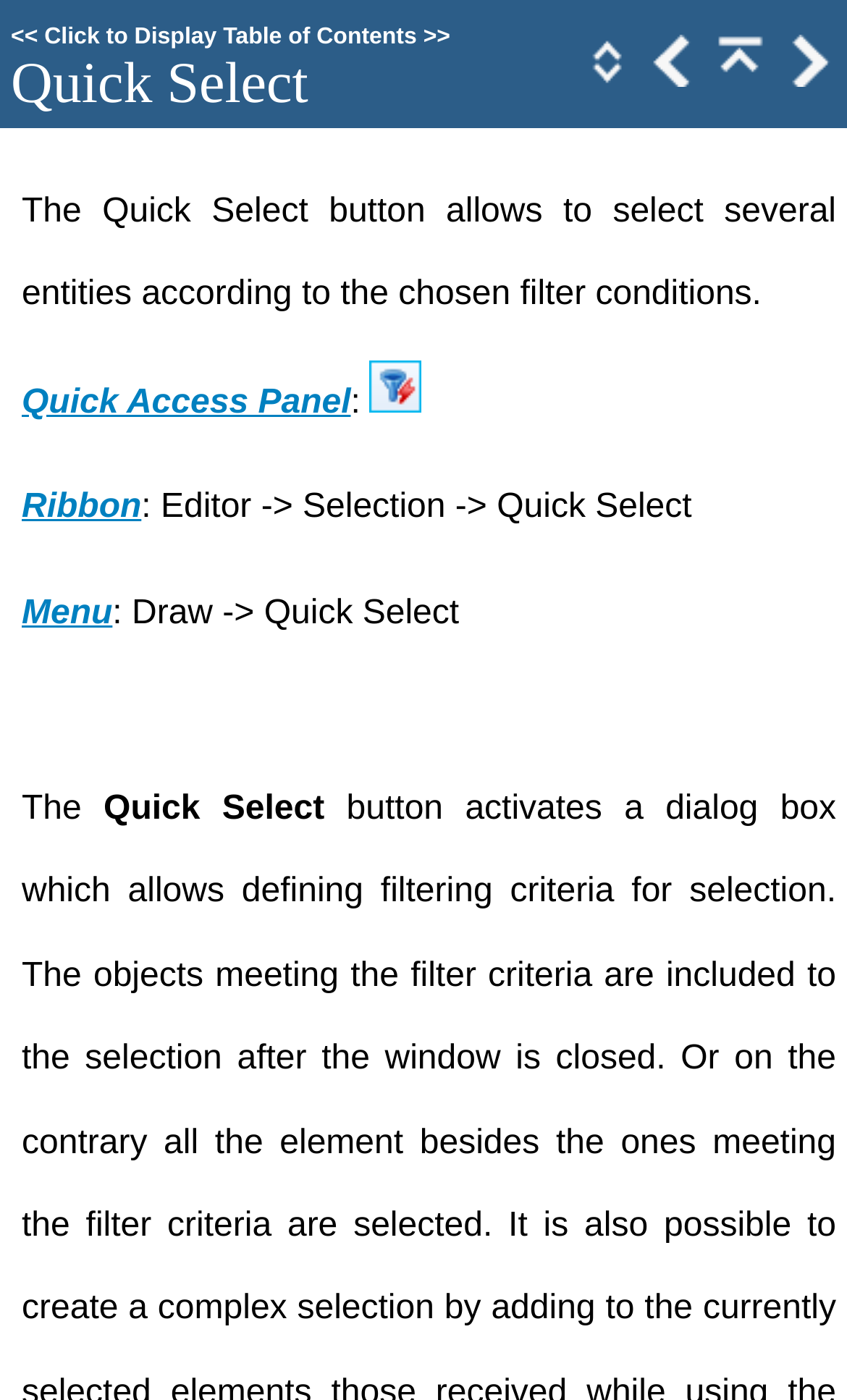How many links are there in the first table cell?
Refer to the image and give a detailed answer to the query.

In the first table cell, there are two links: 'Click to Display Table of Contents' and 'Quick Select'.